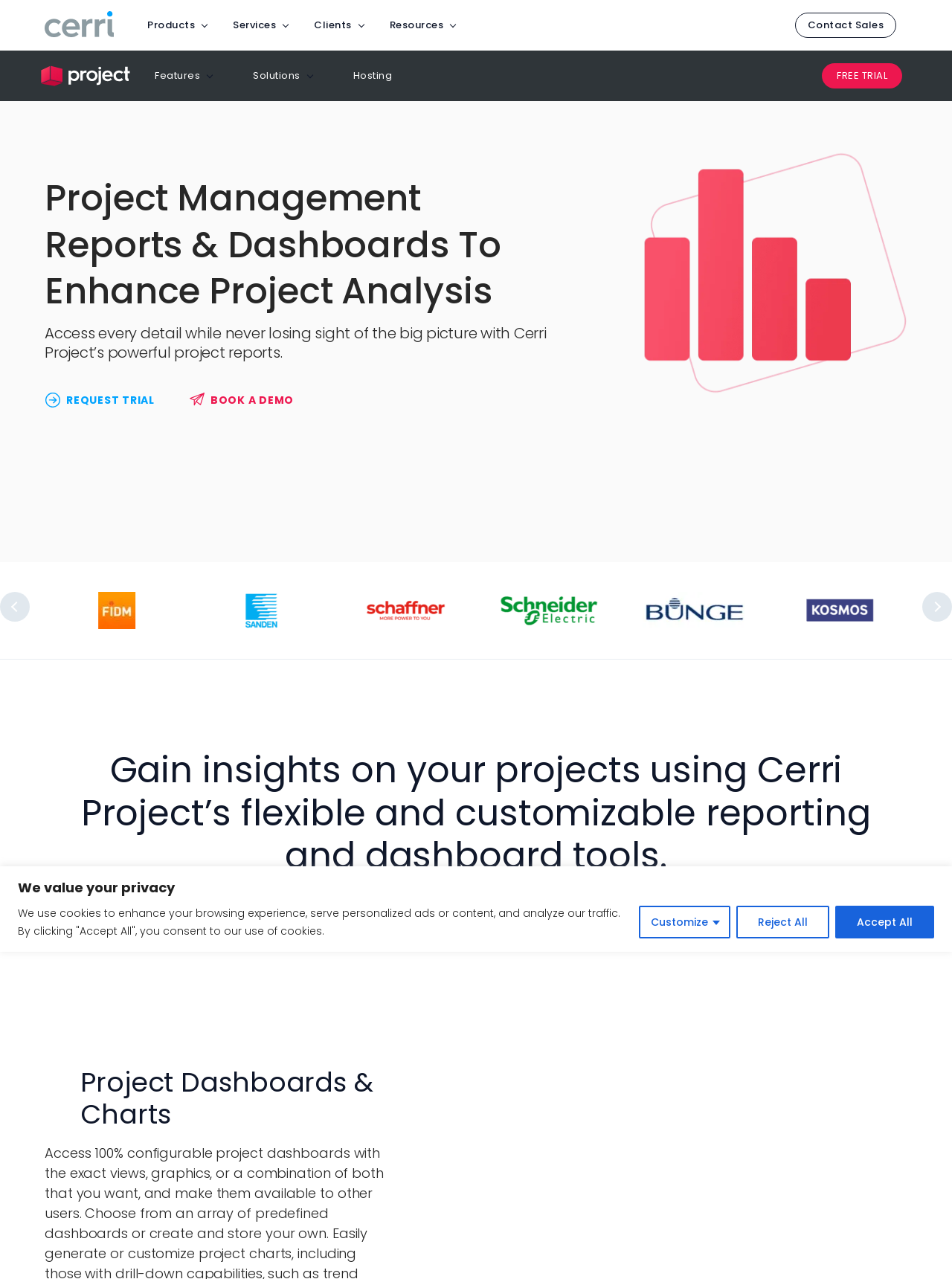Refer to the element description Book a Demo and identify the corresponding bounding box in the screenshot. Format the coordinates as (top-left x, top-left y, bottom-right x, bottom-right y) with values in the range of 0 to 1.

[0.198, 0.307, 0.309, 0.319]